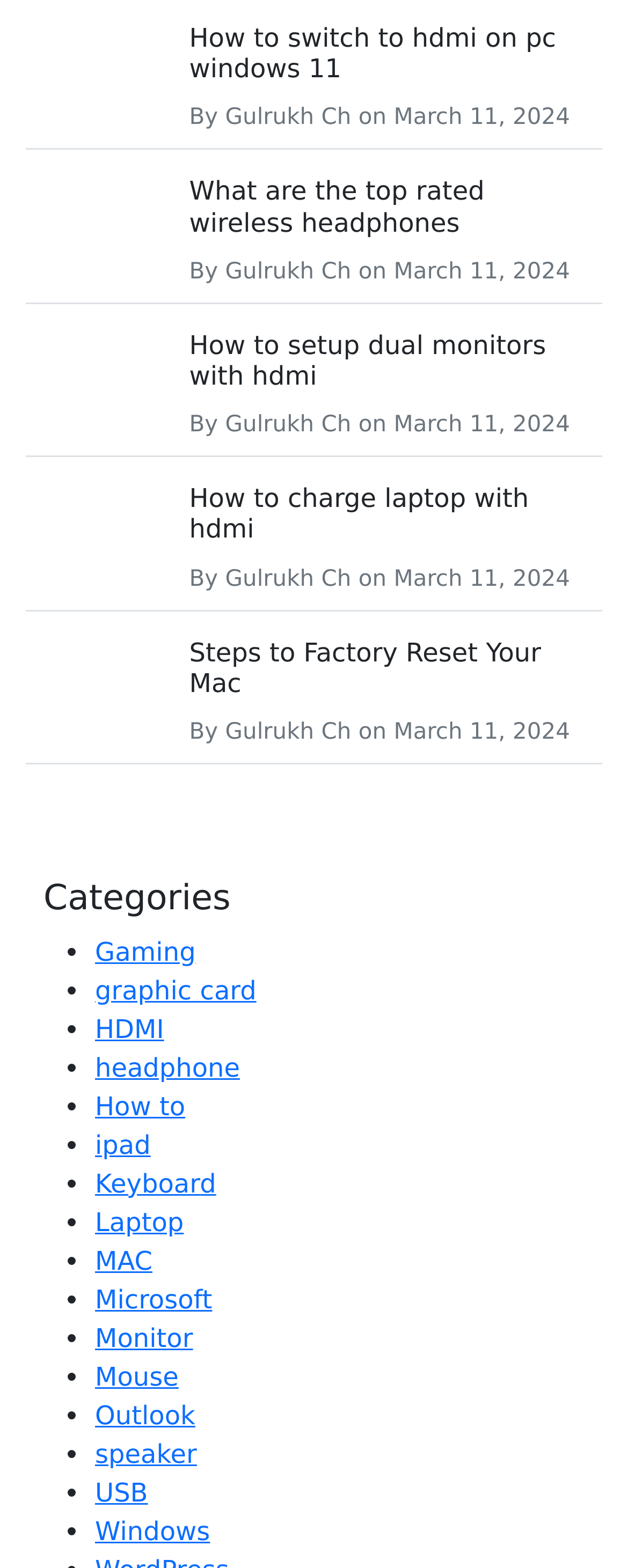Given the description "Microsoft", determine the bounding box of the corresponding UI element.

[0.151, 0.819, 0.338, 0.838]